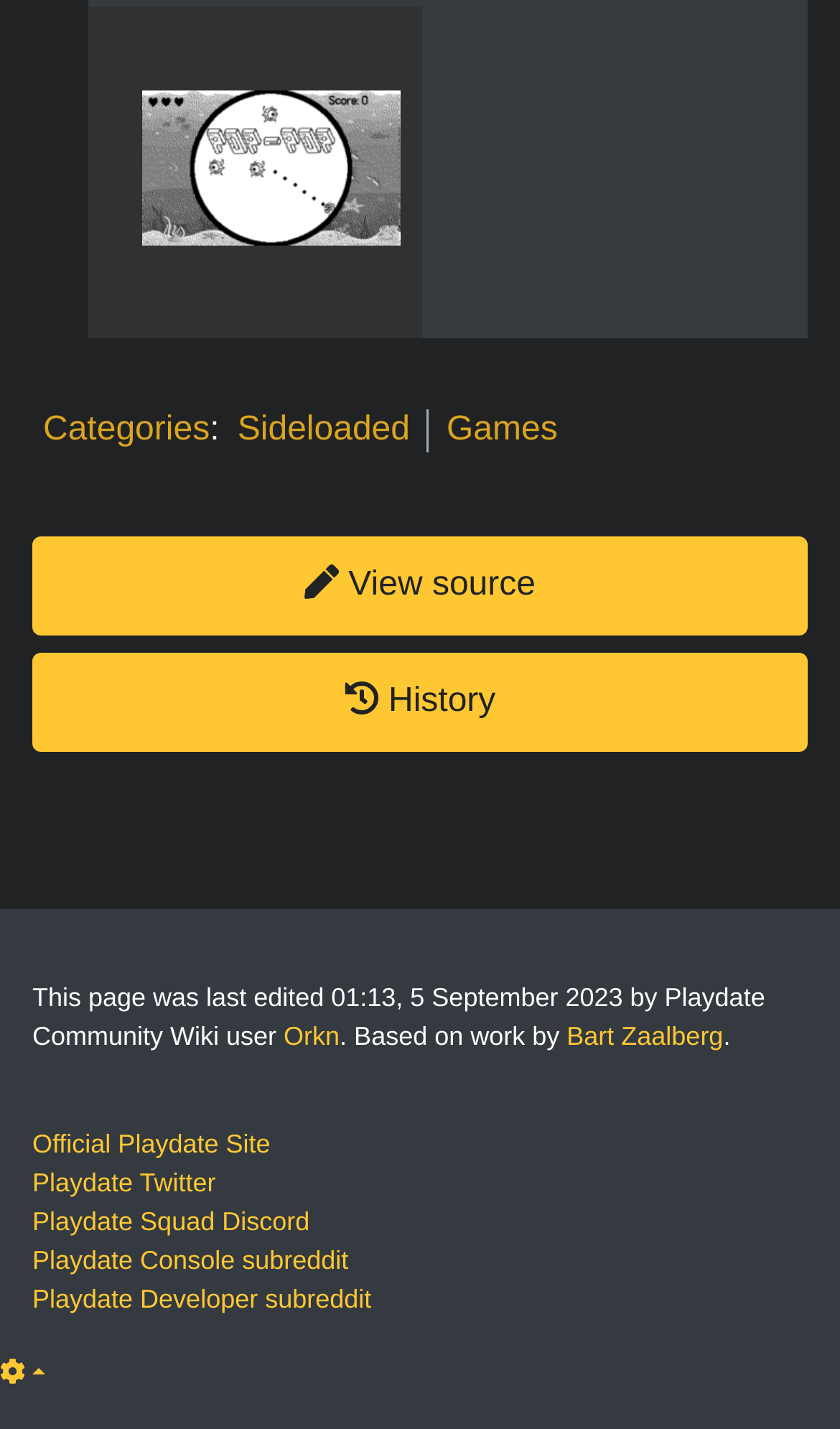Refer to the image and answer the question with as much detail as possible: What is the icon on the bottom-left corner?

The icon on the bottom-left corner is indicated by the link '' with bounding box coordinates [0.0, 0.95, 0.054, 0.971] and has a popup menu